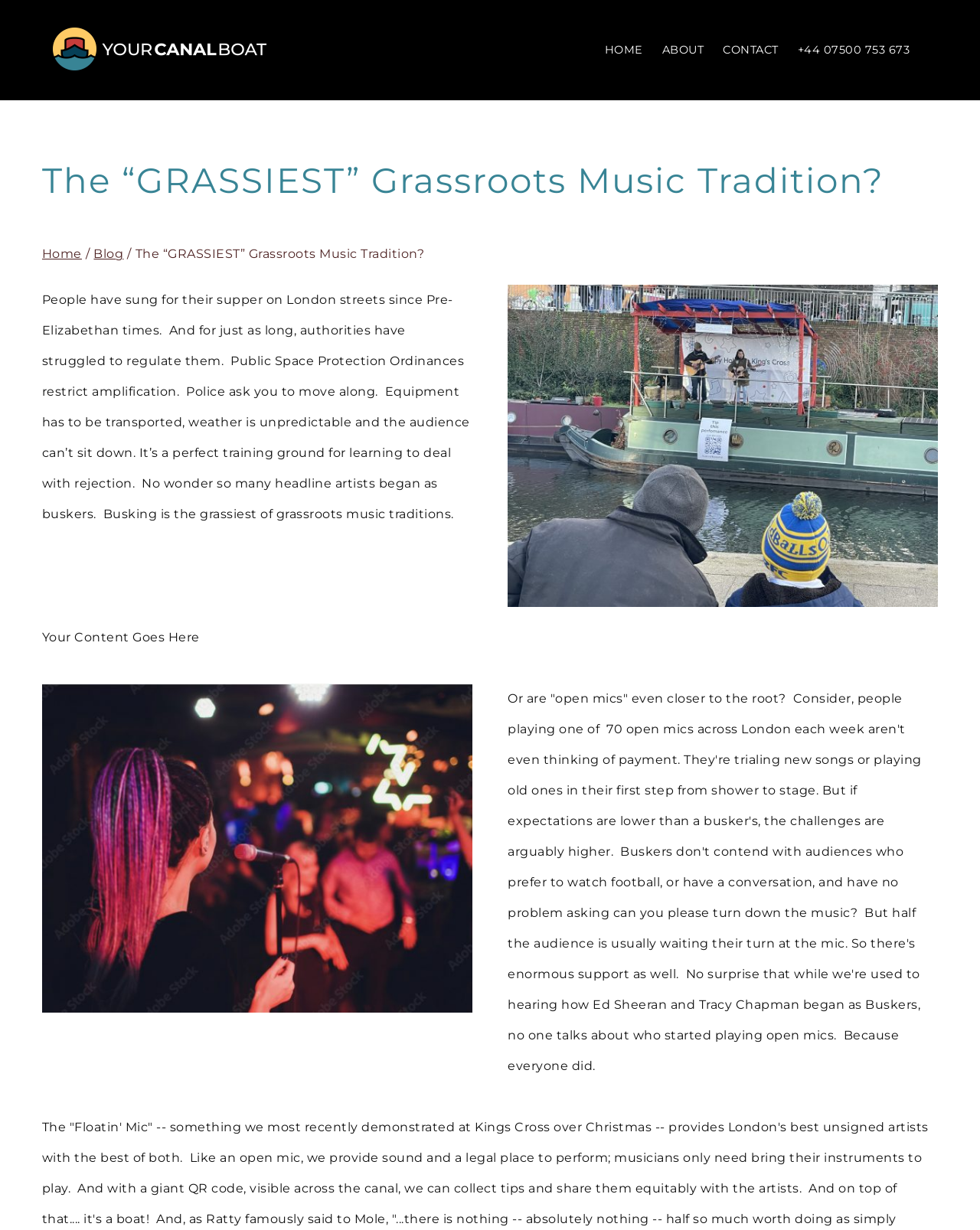Refer to the image and provide an in-depth answer to the question:
How many images are on the webpage?

There are three images on the webpage: the website's logo, an image below the article's title, and another image below the first paragraph of the article.